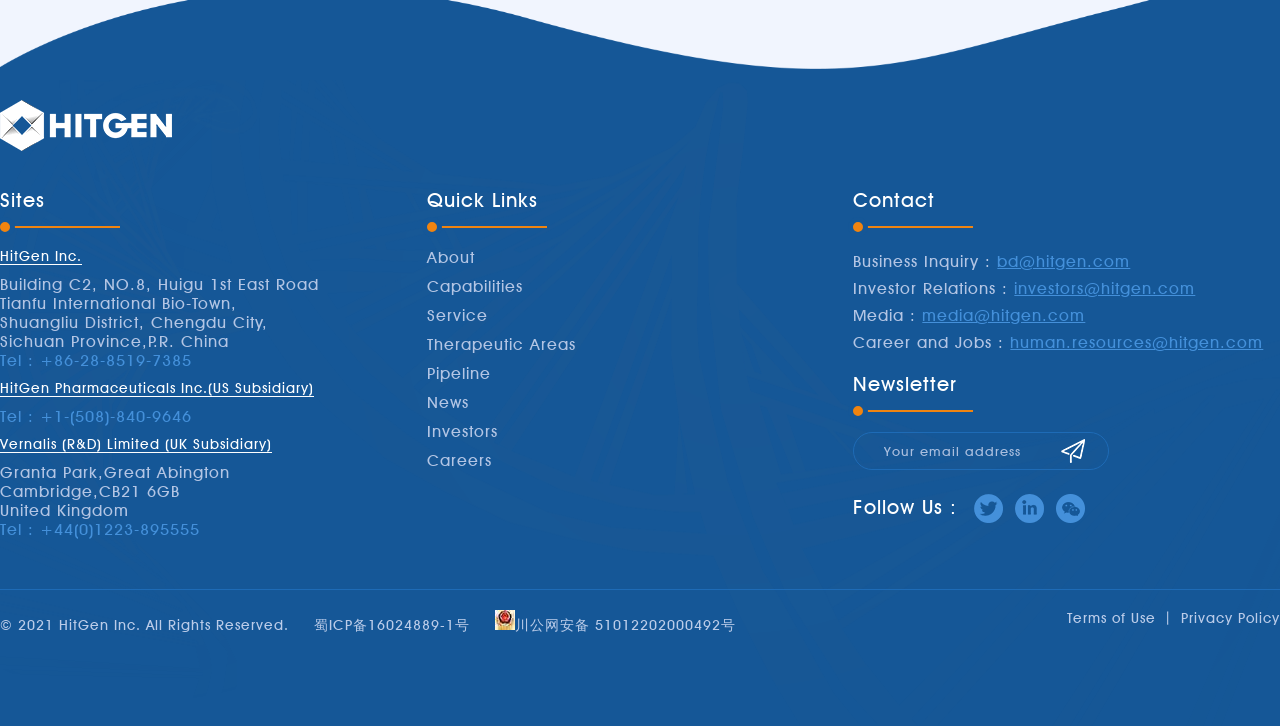Respond concisely with one word or phrase to the following query:
What is the company name?

HitGen Inc.